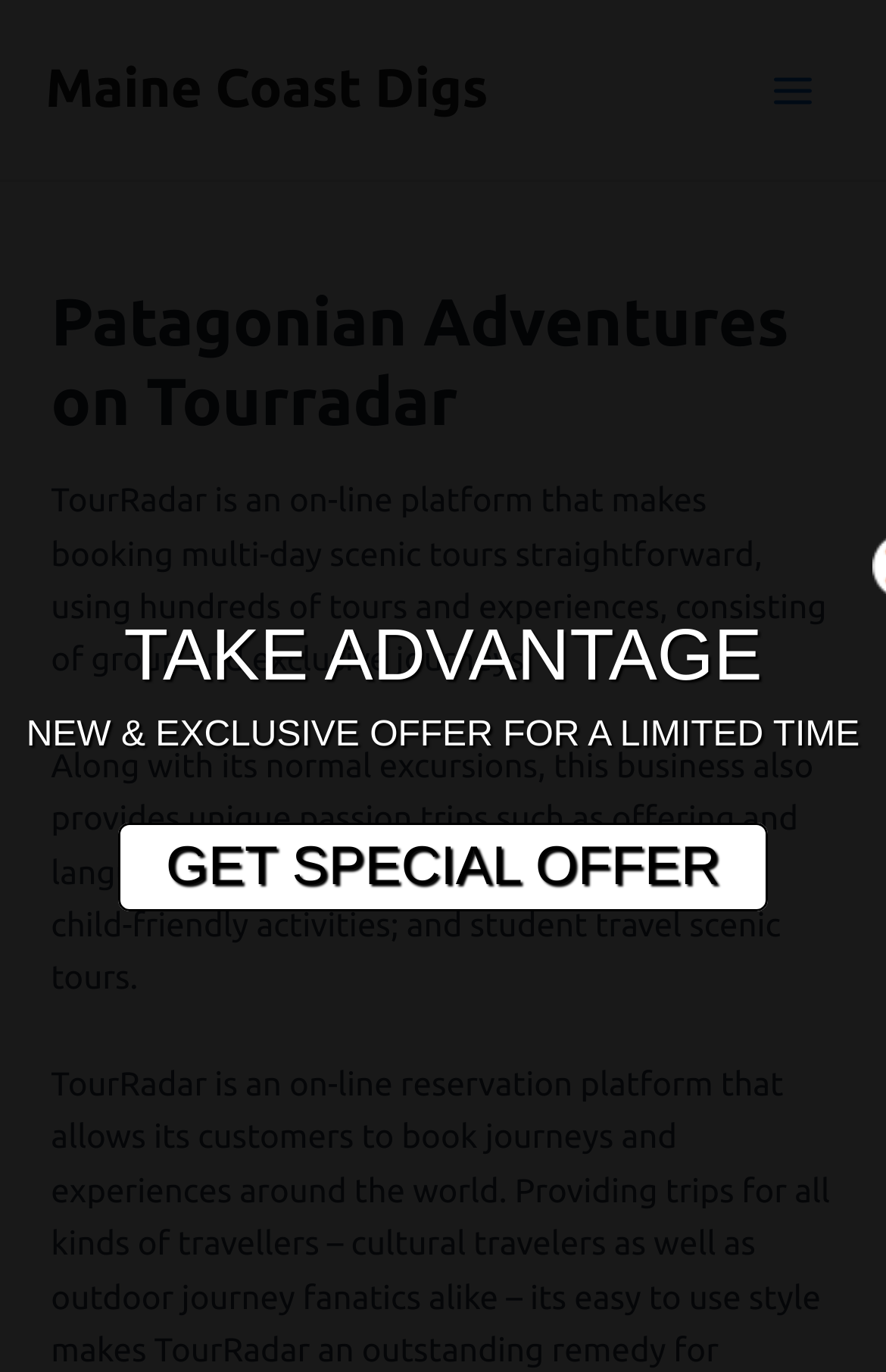Provide the bounding box coordinates for the UI element that is described by this text: "Main Menu". The coordinates should be in the form of four float numbers between 0 and 1: [left, top, right, bottom].

[0.841, 0.031, 0.949, 0.1]